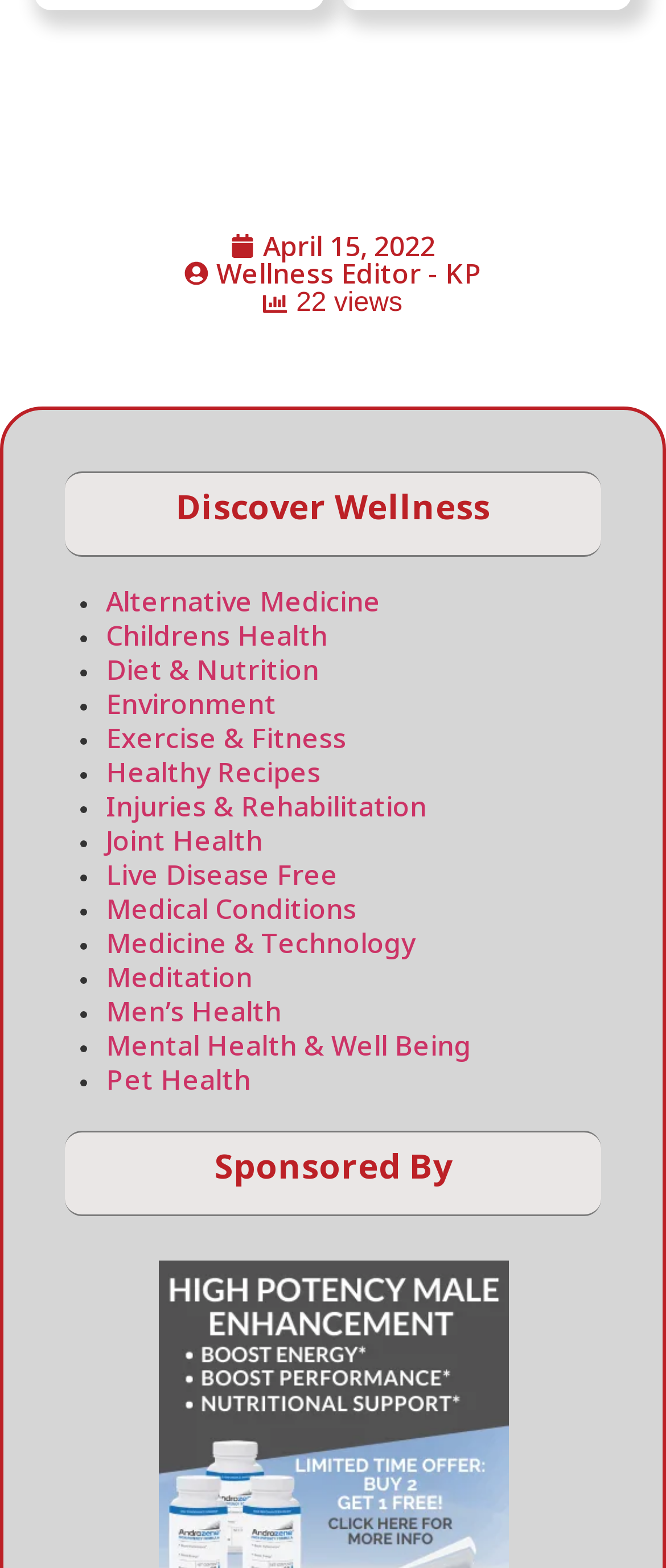How many categories are listed under 'Discover Wellness'?
Based on the screenshot, provide a one-word or short-phrase response.

18